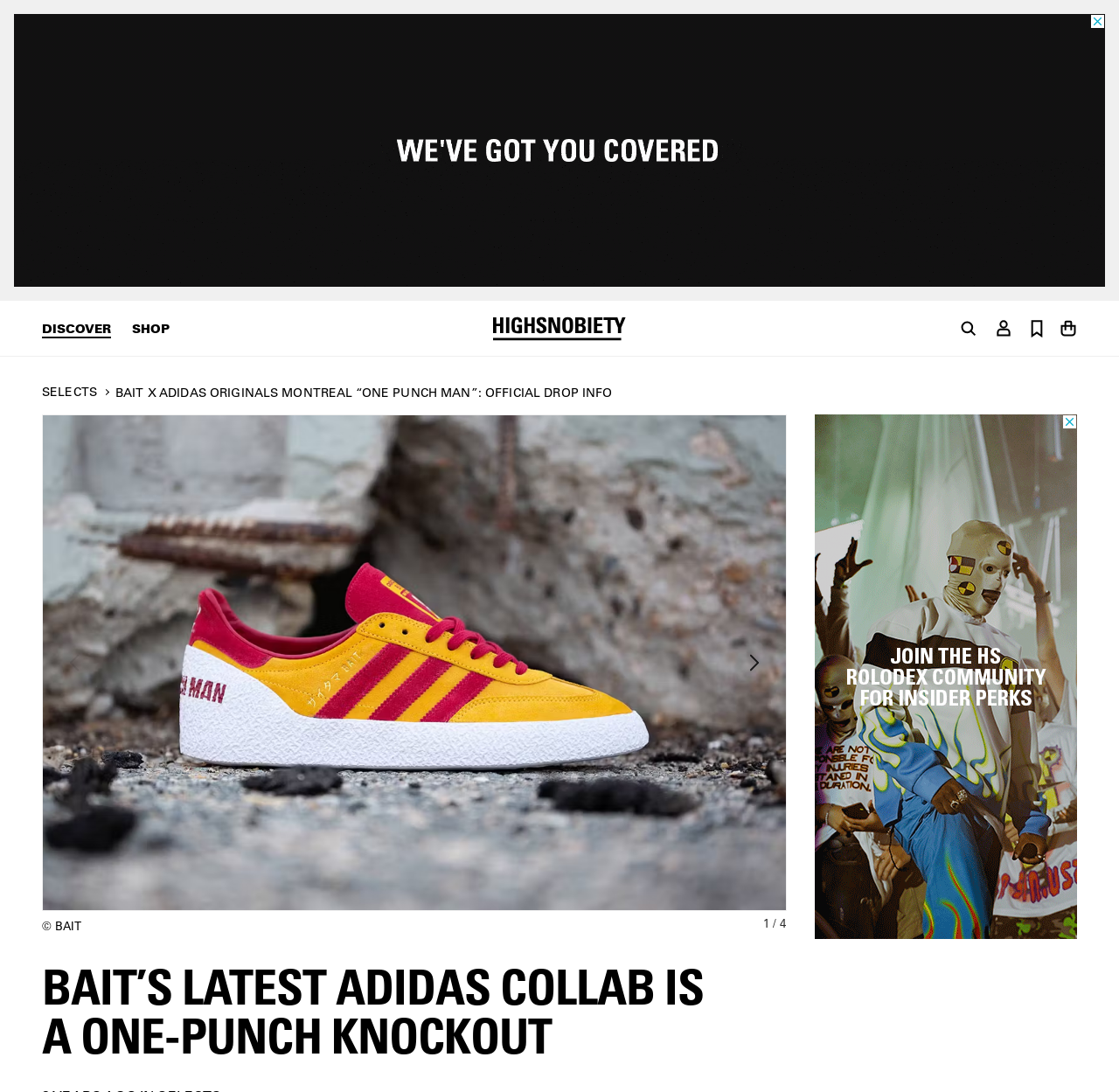Answer the question below with a single word or a brief phrase: 
What is the color of the text 'DOWNLOAD THE HIGHSNOBIETY APP NOW'?

Unknown